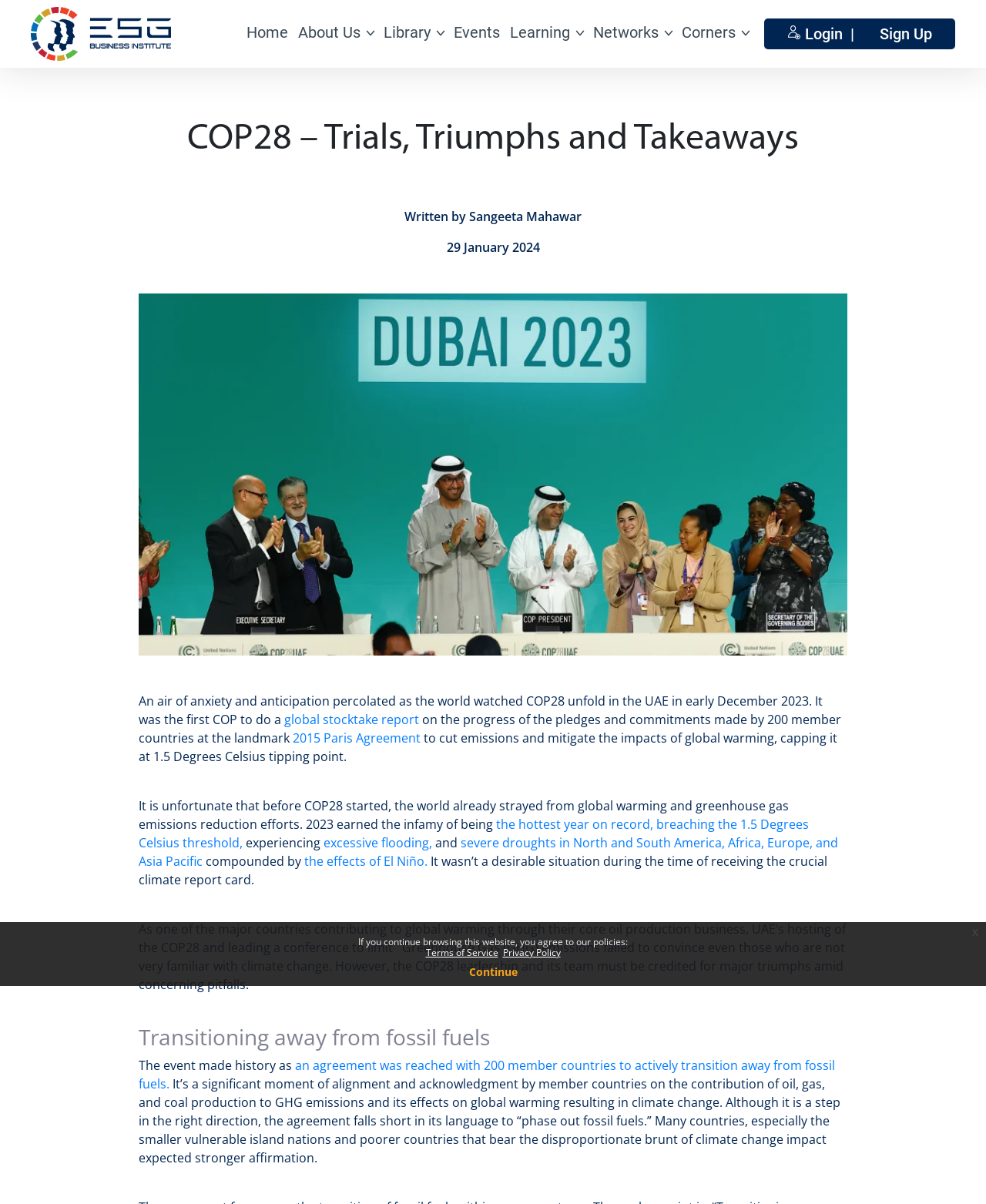Identify the bounding box coordinates of the HTML element based on this description: "parent_node: Home".

[0.031, 0.006, 0.173, 0.051]